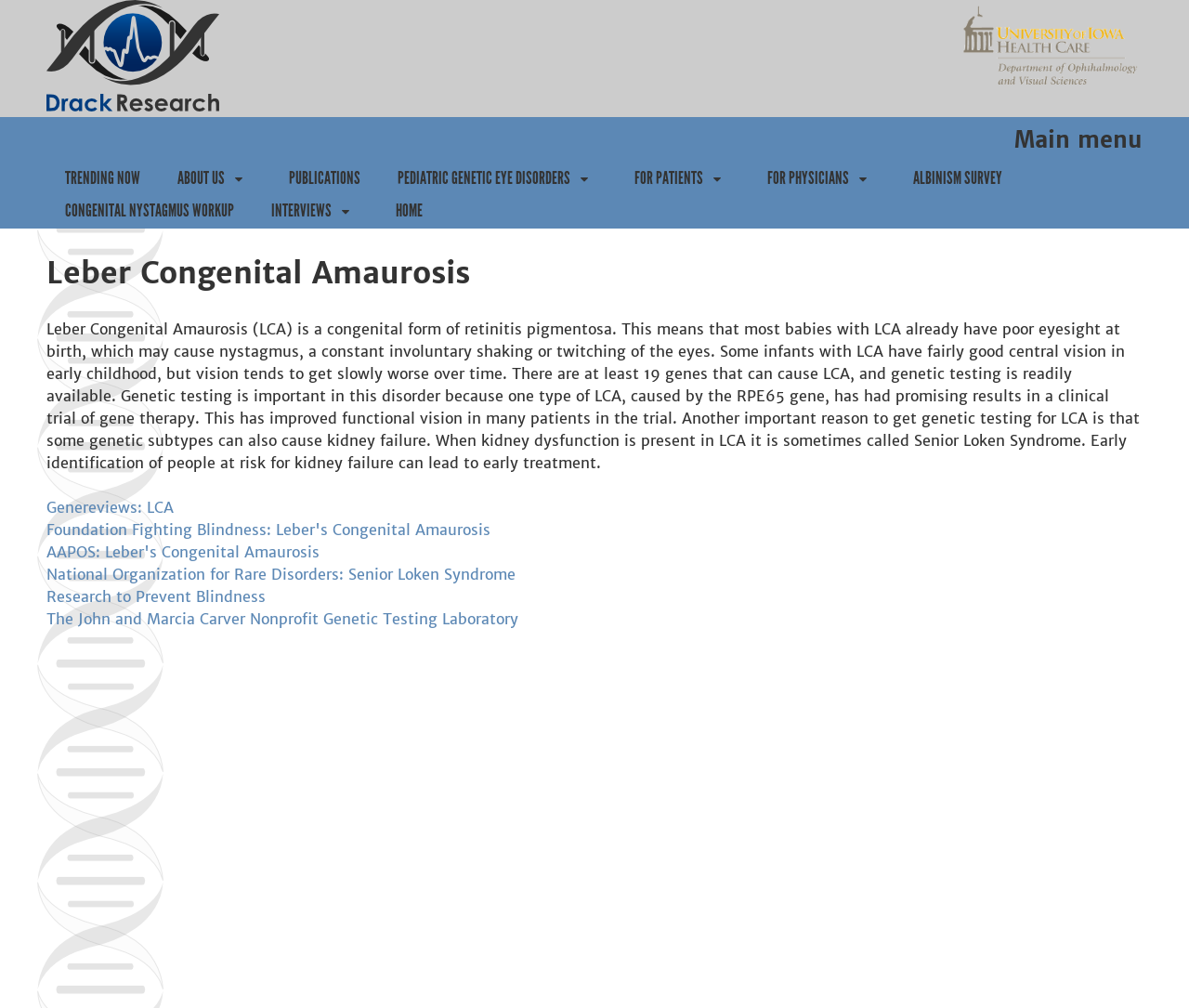What organizations are mentioned in the article?
Please respond to the question thoroughly and include all relevant details.

The article mentions several organizations, including Genereviews, Foundation Fighting Blindness, AAPOS, National Organization for Rare Disorders, Research to Prevent Blindness, and The John and Marcia Carver Nonprofit Genetic Testing Laboratory, which provide information and resources related to Leber Congenital Amaurosis (LCA).